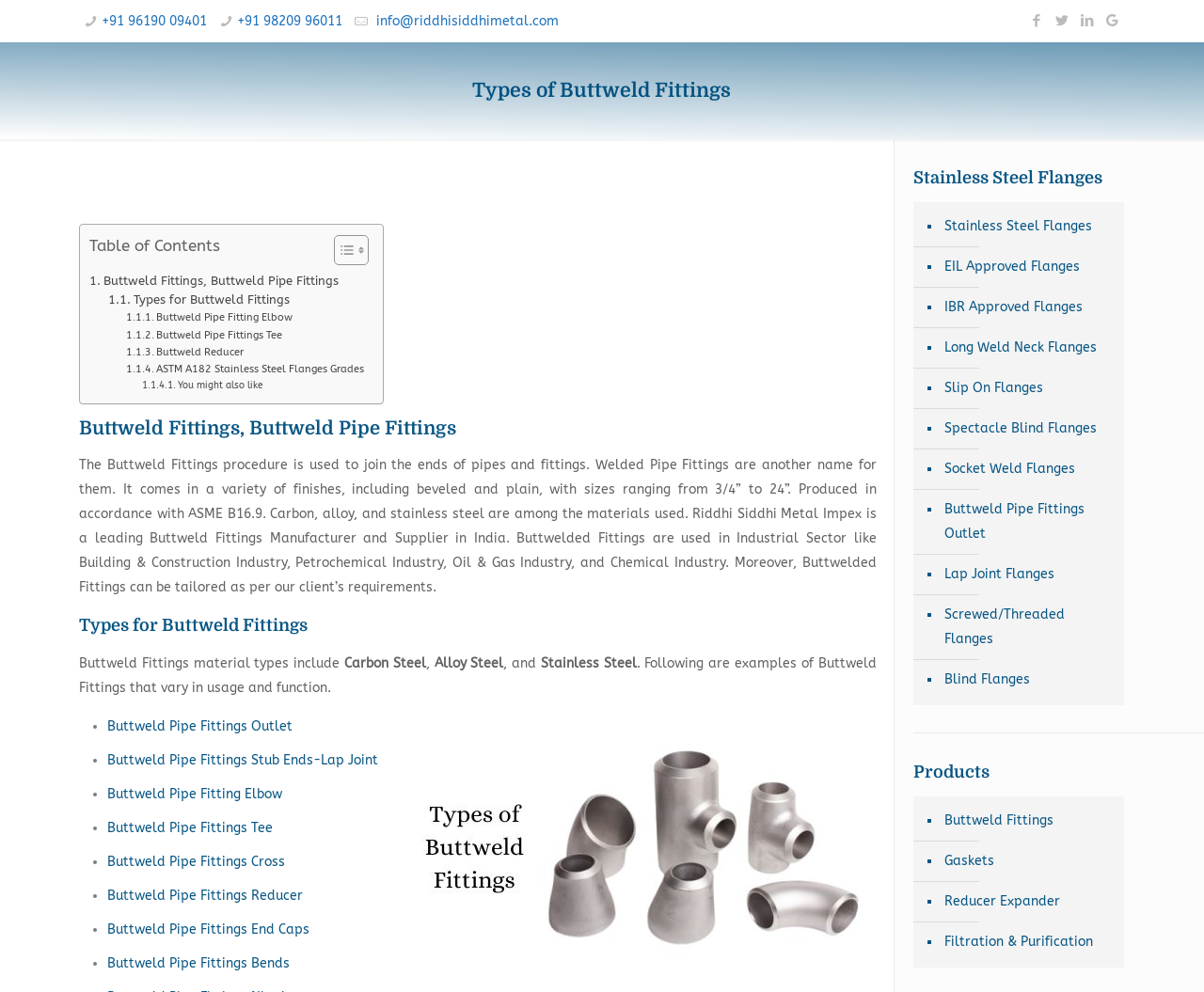Indicate the bounding box coordinates of the element that needs to be clicked to satisfy the following instruction: "Toggle the table of content". The coordinates should be four float numbers between 0 and 1, i.e., [left, top, right, bottom].

[0.266, 0.236, 0.303, 0.273]